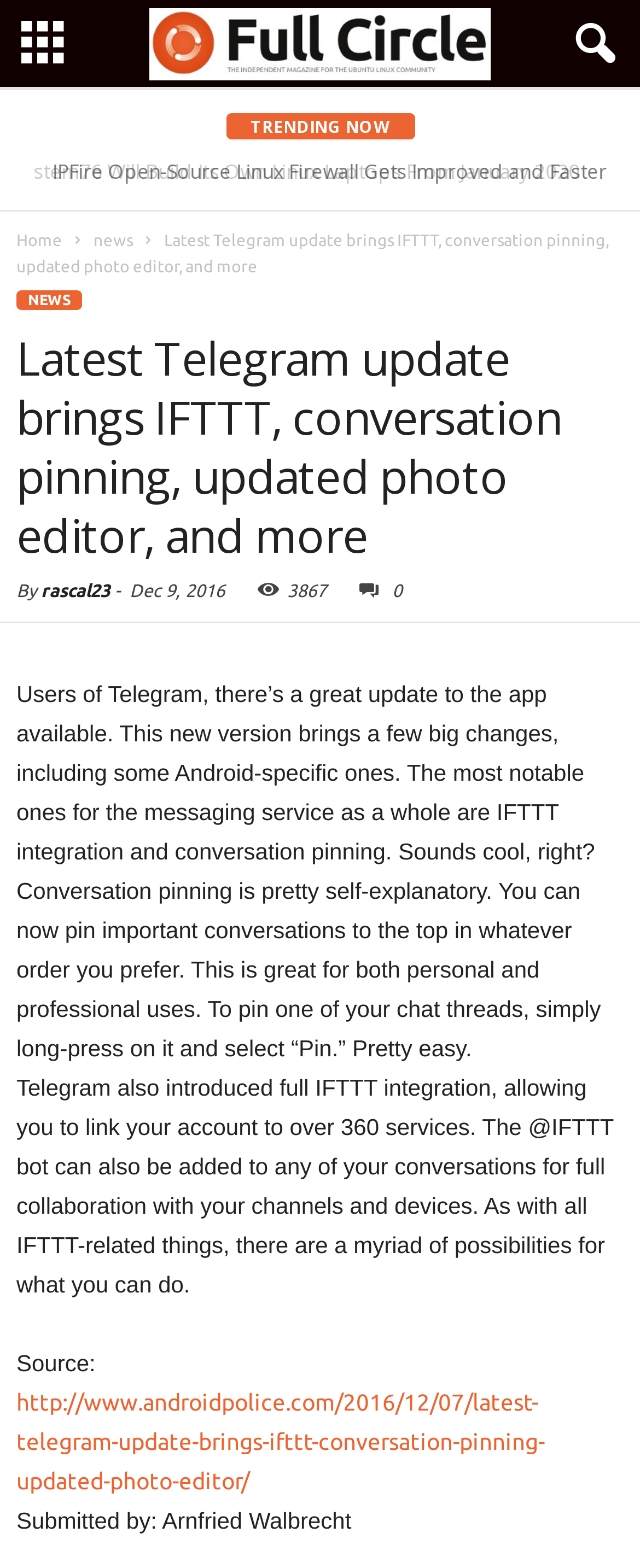What is the topic of the article?
Please answer the question as detailed as possible based on the image.

I found the answer by reading the heading of the article which states 'Latest Telegram update brings IFTTT, conversation pinning, updated photo editor, and more'. This indicates that the topic of the article is about the latest update to the Telegram app.